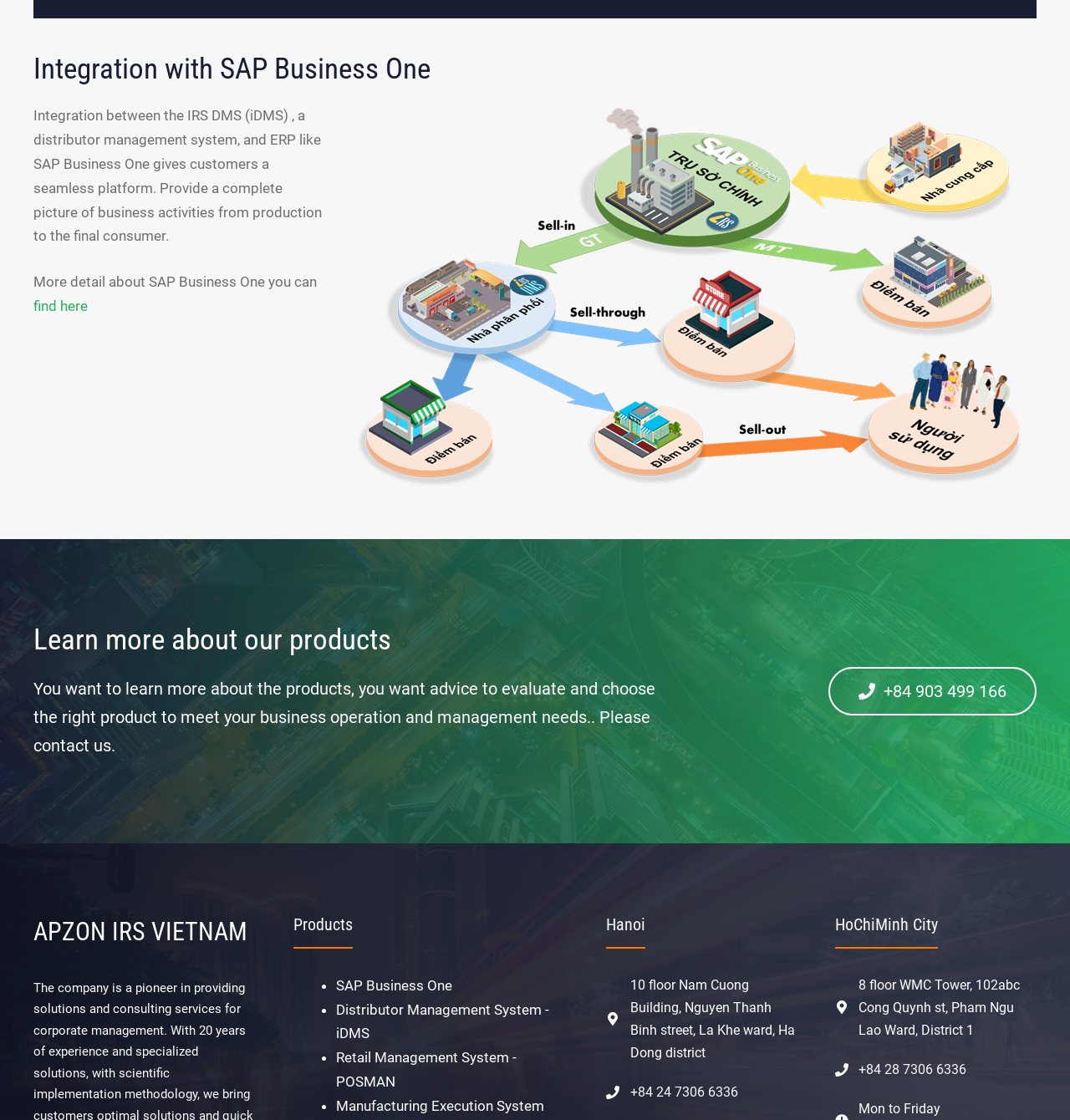Determine the bounding box coordinates for the UI element described. Format the coordinates as (top-left x, top-left y, bottom-right x, bottom-right y) and ensure all values are between 0 and 1. Element description: +84 28 7306 6336

[0.803, 0.948, 0.903, 0.962]